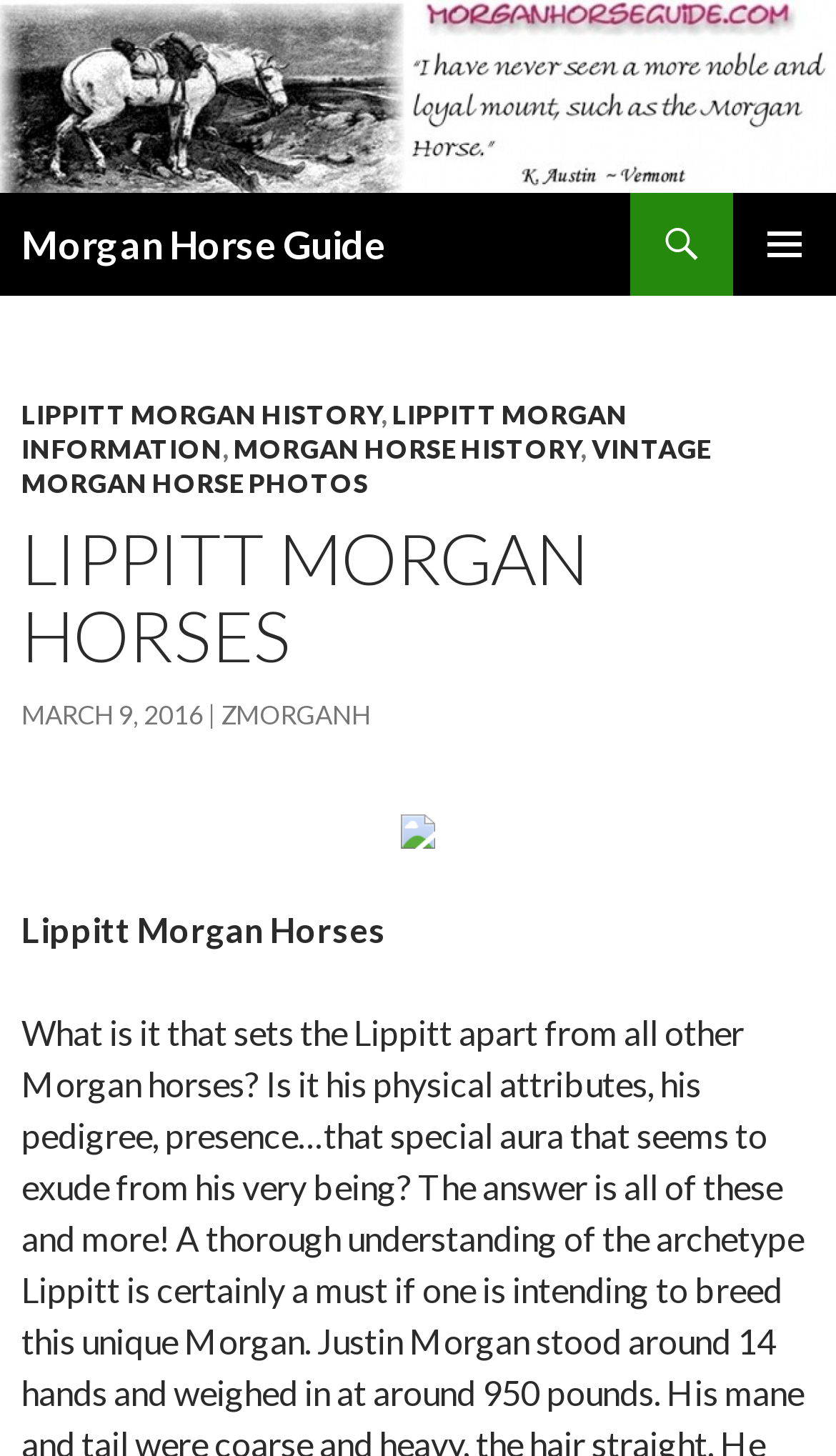What is the first main menu item? Based on the screenshot, please respond with a single word or phrase.

LIPPITT MORGAN HISTORY